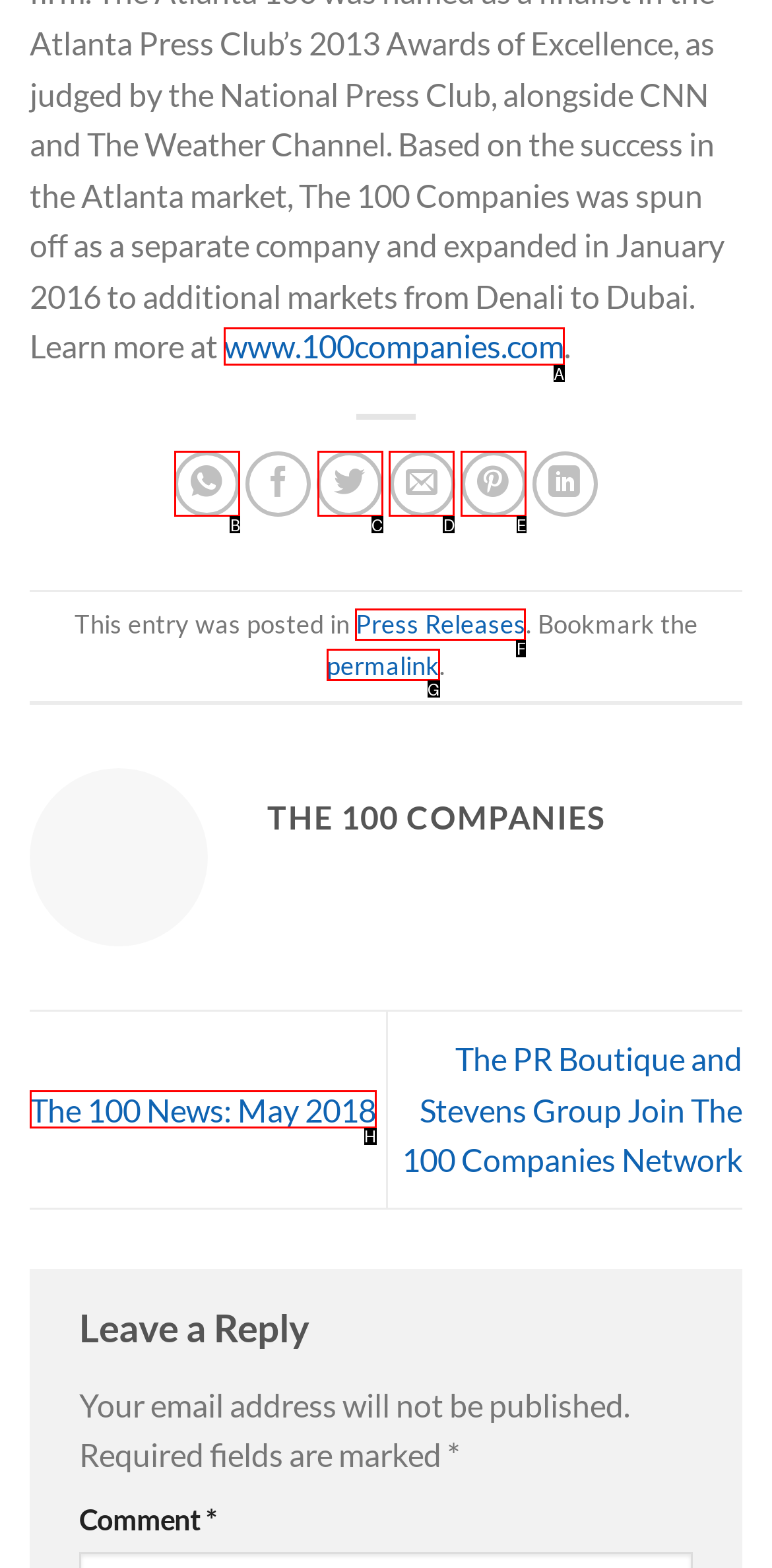Identify which HTML element to click to fulfill the following task: Visit the 100 Companies website. Provide your response using the letter of the correct choice.

A